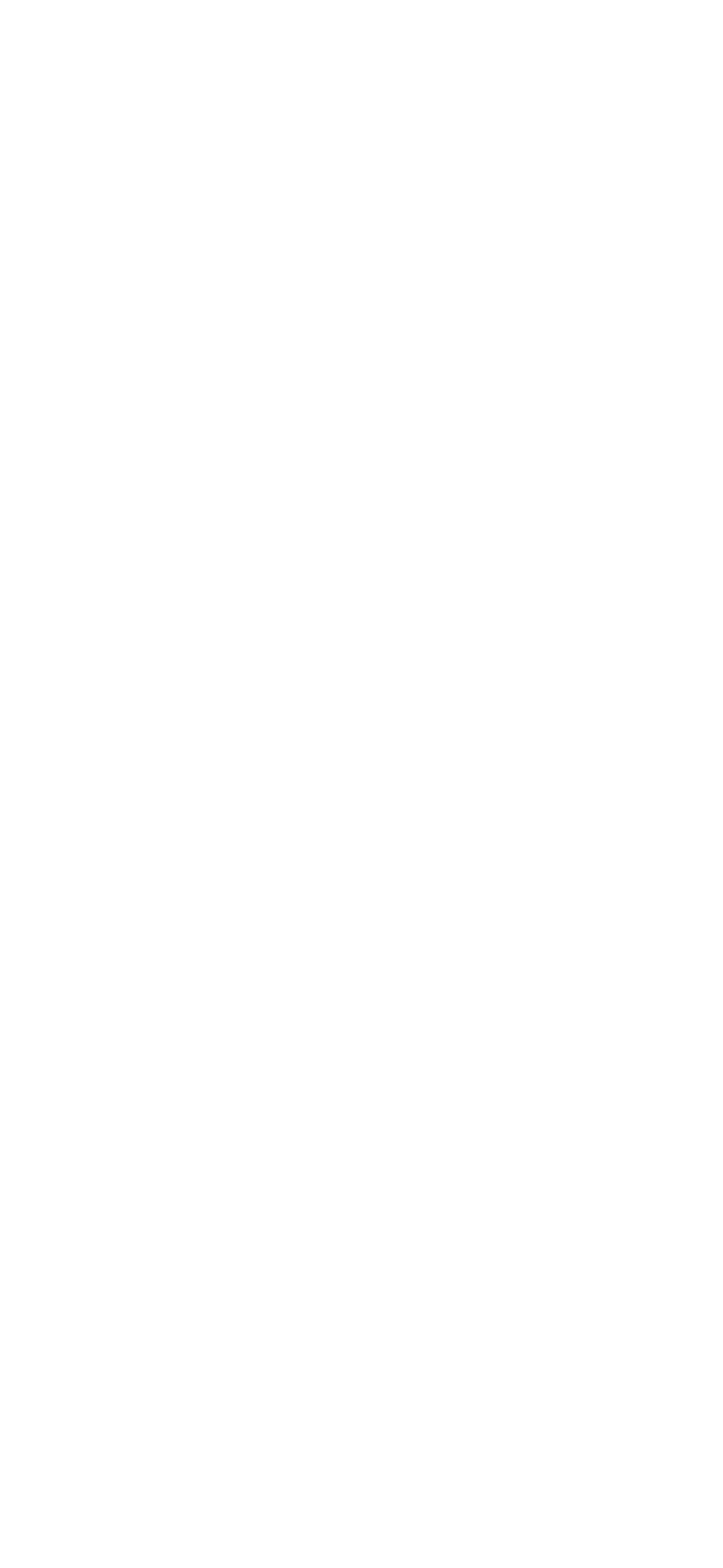Find the bounding box of the UI element described as follows: "locations".

[0.054, 0.527, 0.441, 0.578]